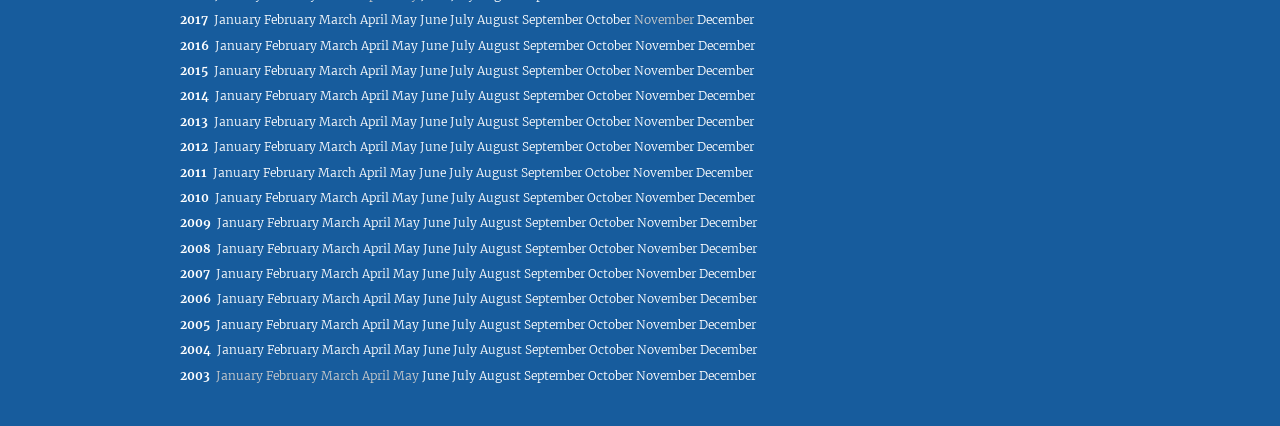What is the last month of 2012?
Identify the answer in the screenshot and reply with a single word or phrase.

December